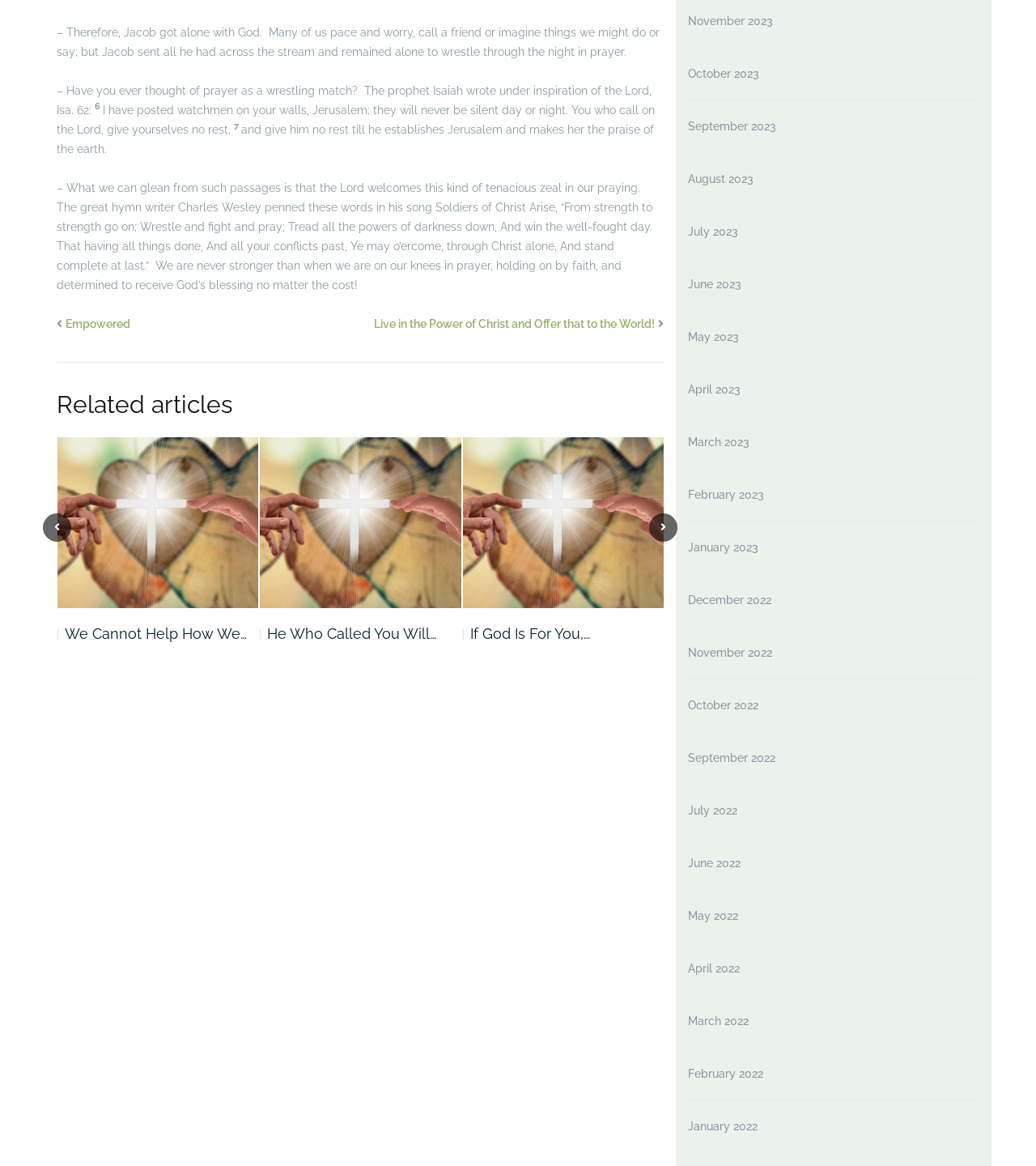What is the topic of the article?
By examining the image, provide a one-word or phrase answer.

Prayer